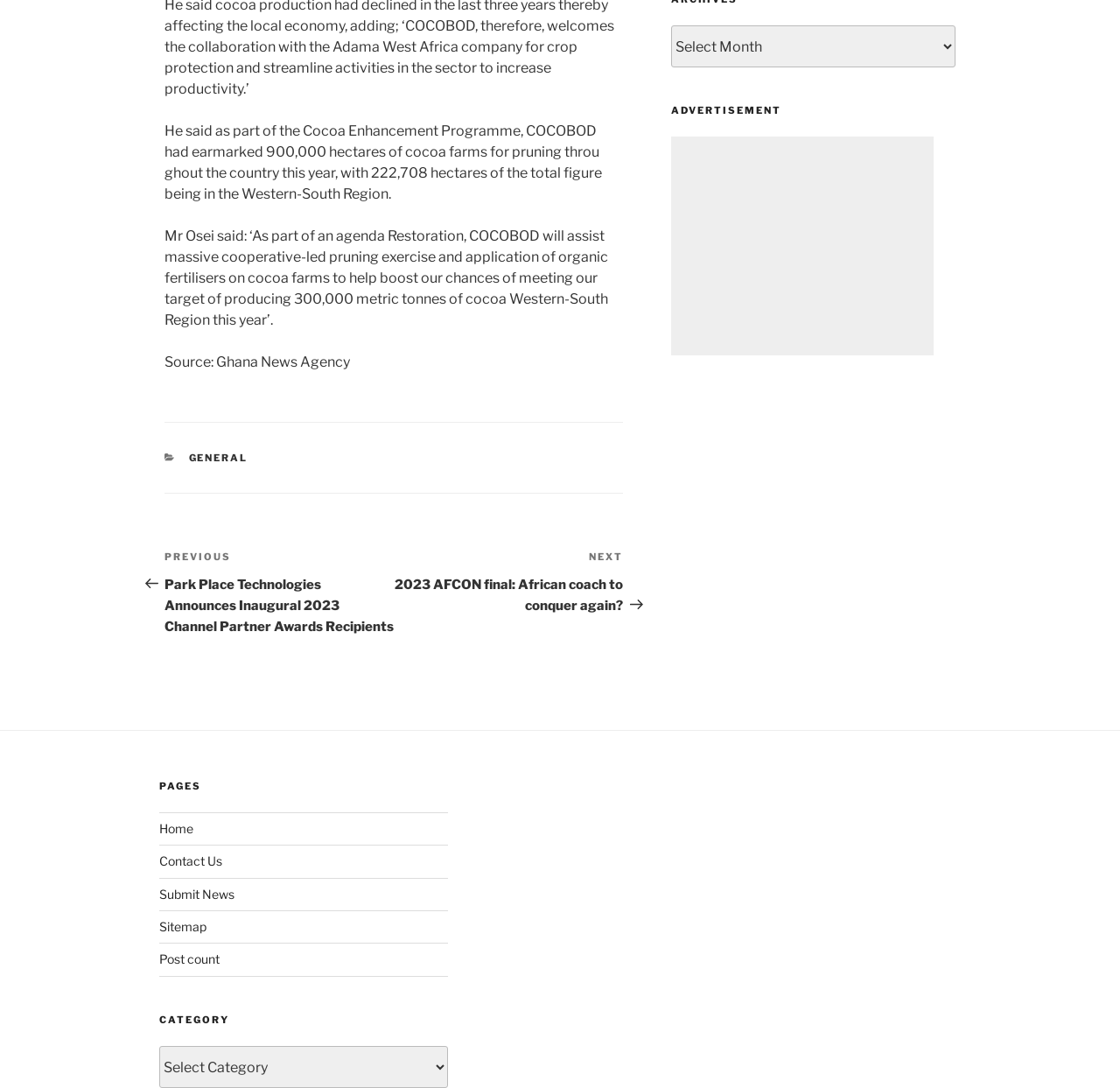What is the source of the news article?
Please provide a single word or phrase answer based on the image.

Ghana News Agency